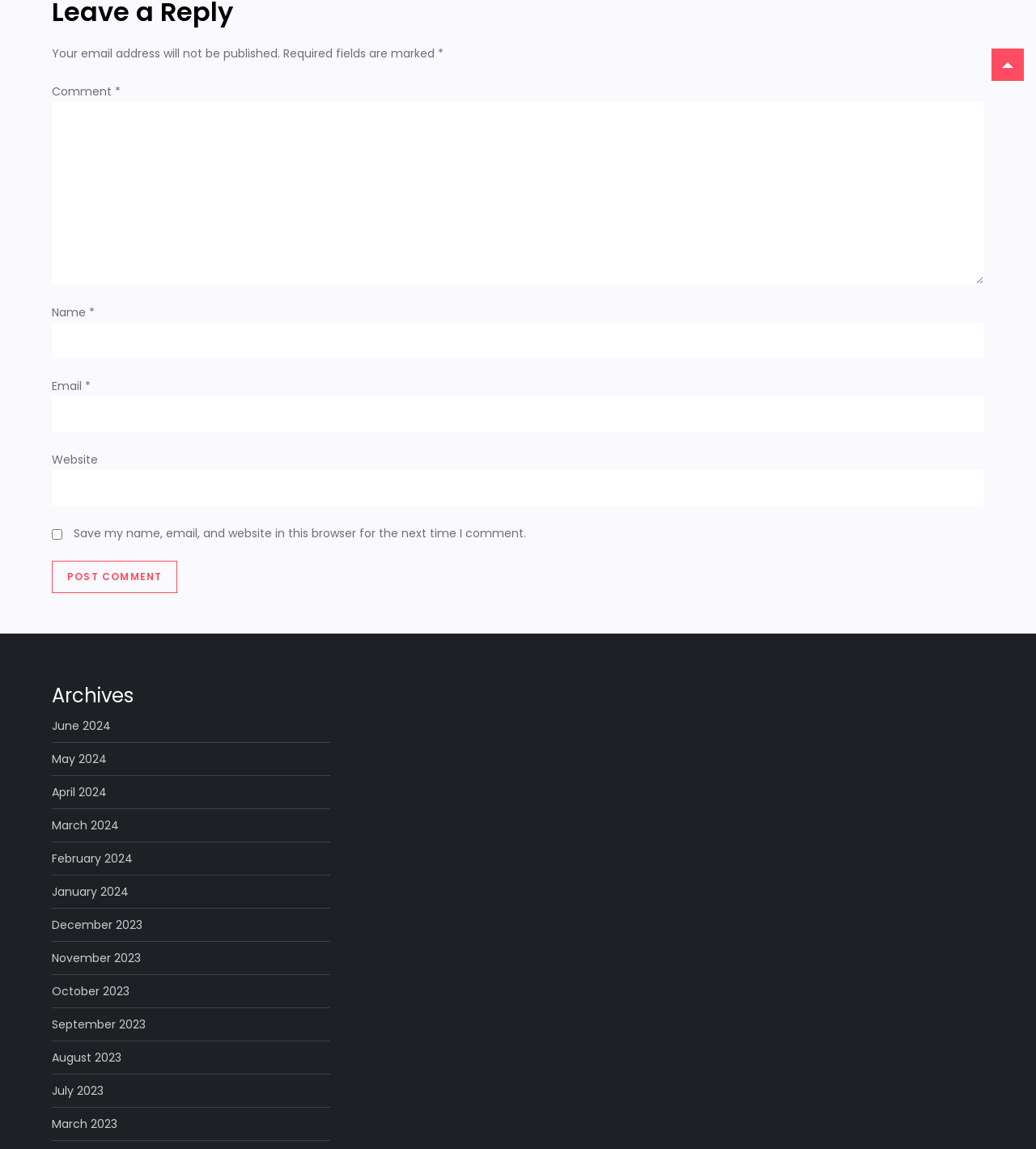Please determine the bounding box coordinates of the element's region to click for the following instruction: "Type your name".

[0.05, 0.281, 0.95, 0.312]